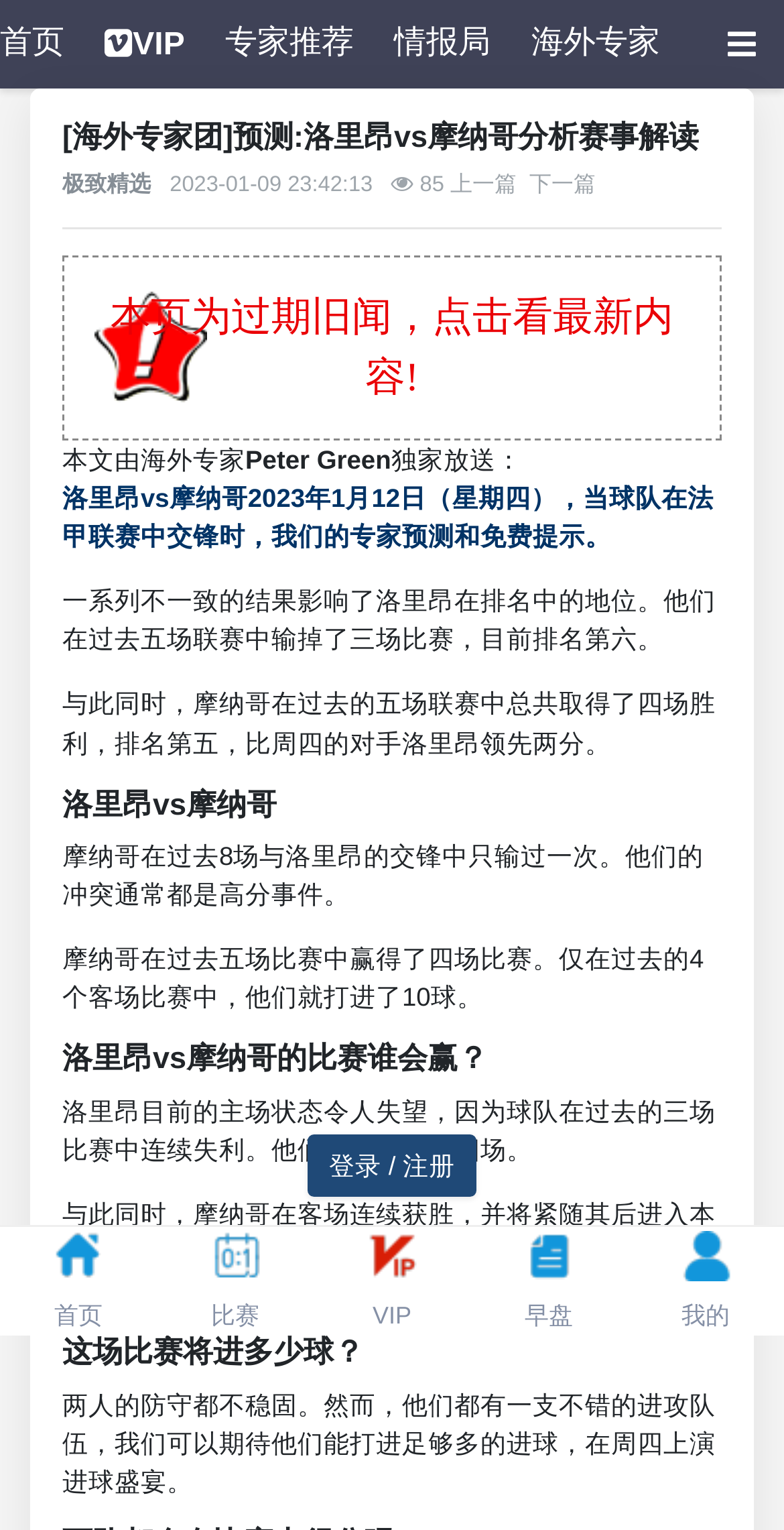What is the date of the match?
Please ensure your answer is as detailed and informative as possible.

According to the webpage, the match between 洛里昂 and 摩纳哥 is scheduled to take place on January 12th, 2023.